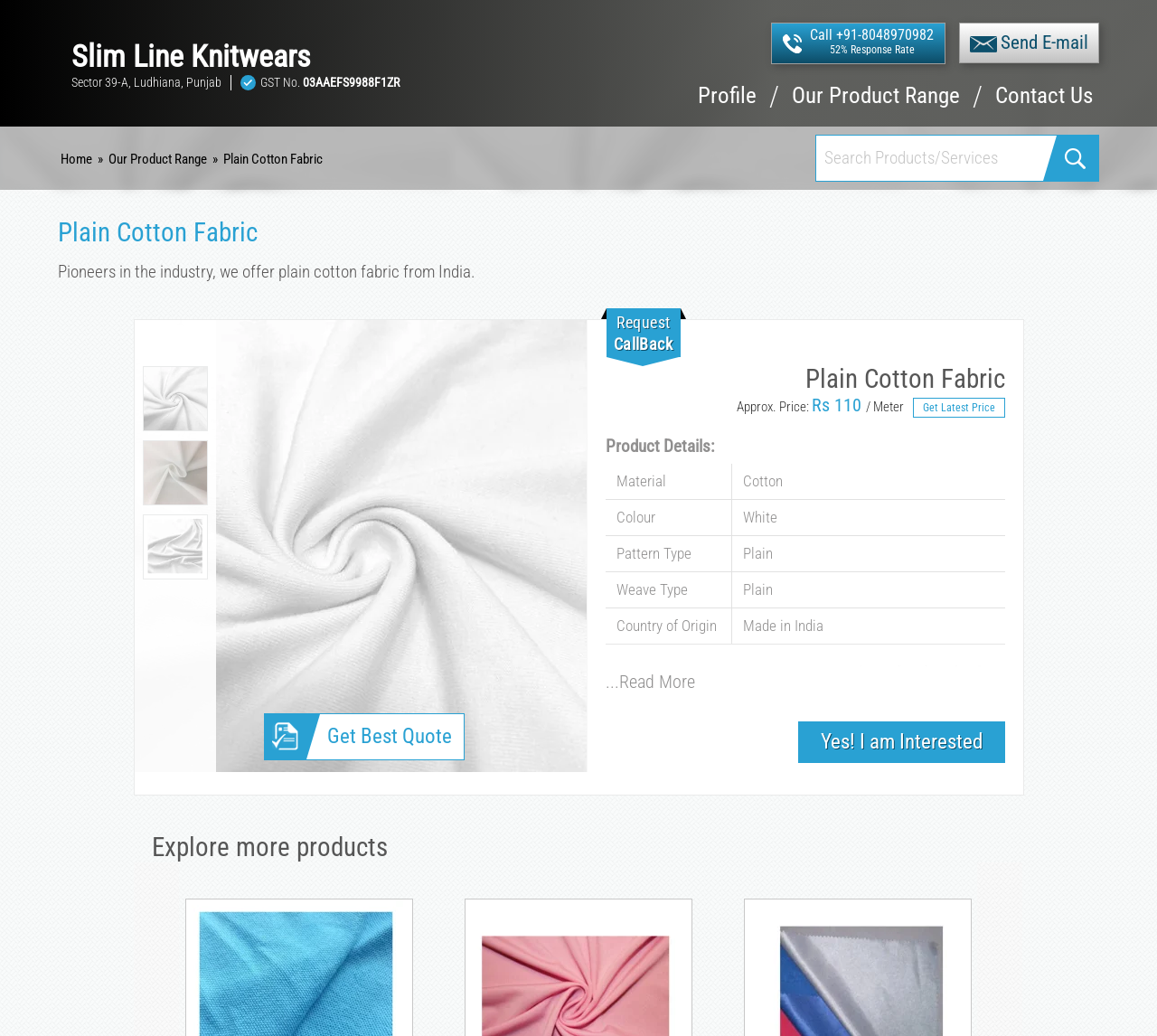Could you find the bounding box coordinates of the clickable area to complete this instruction: "Visit the company profile"?

[0.603, 0.082, 0.654, 0.122]